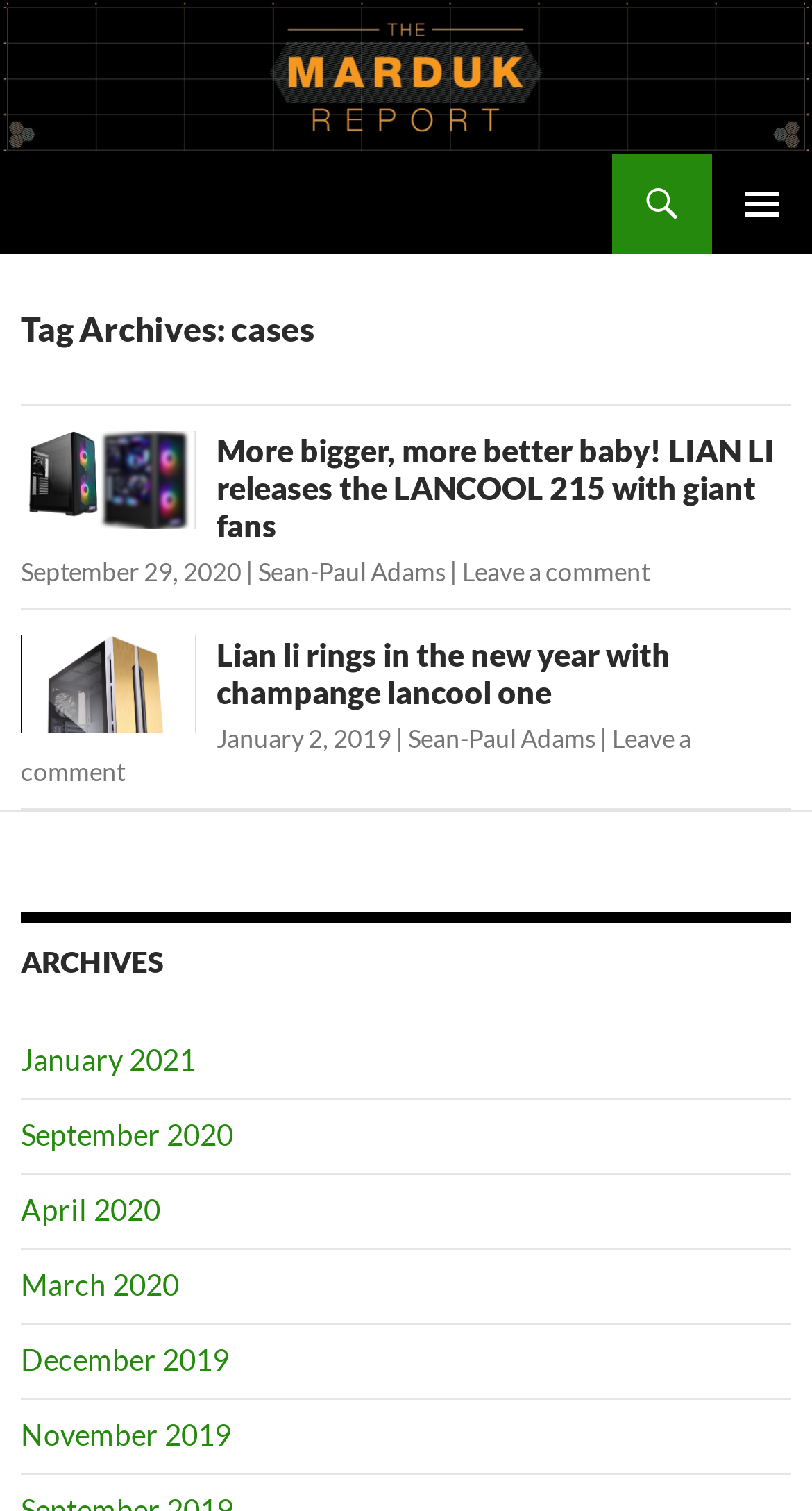Find the bounding box coordinates of the area that needs to be clicked in order to achieve the following instruction: "Read more about LIAN LI releases the LANCOOL 215 with giant fans". The coordinates should be specified as four float numbers between 0 and 1, i.e., [left, top, right, bottom].

[0.267, 0.285, 0.954, 0.36]